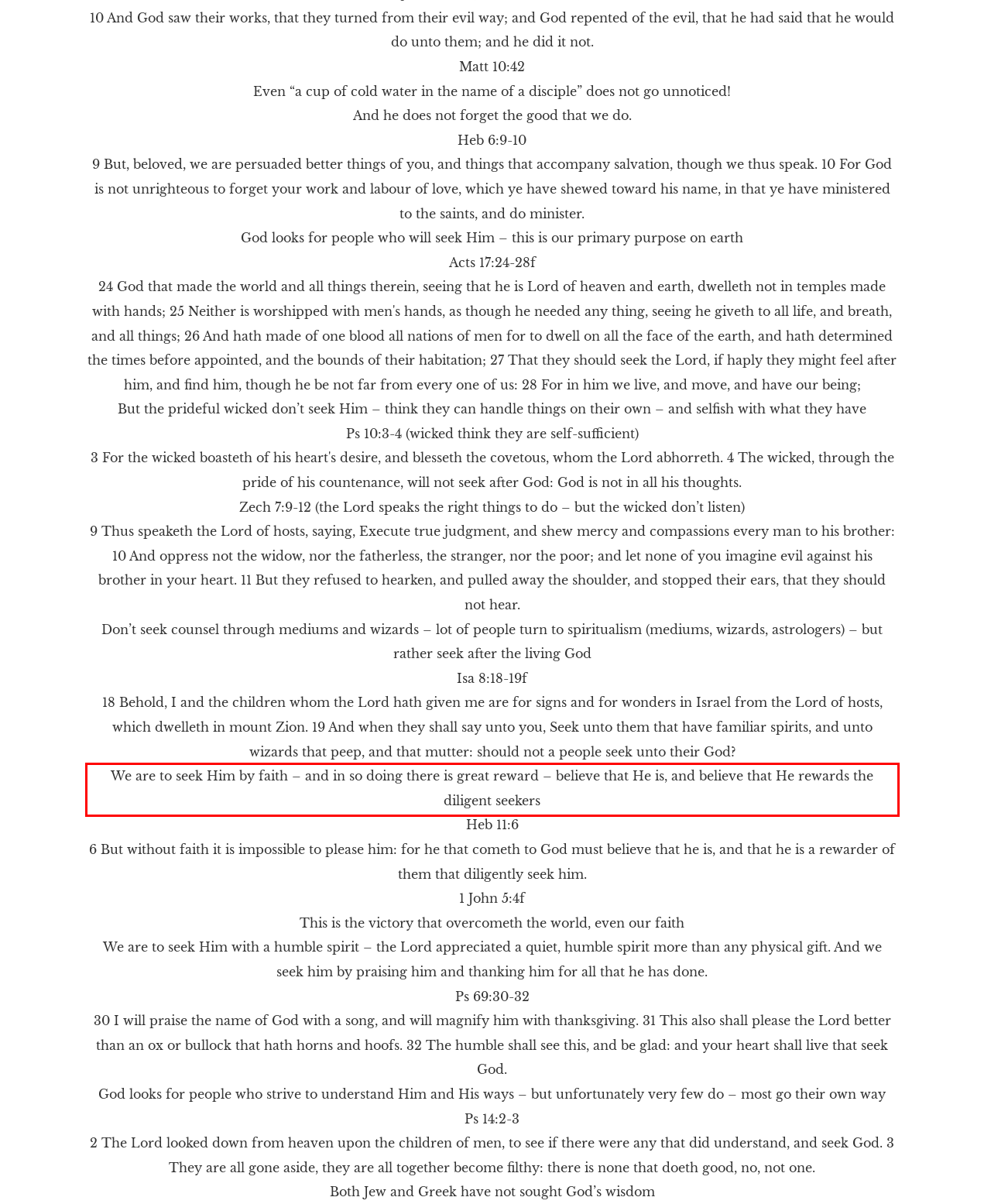Given the screenshot of the webpage, identify the red bounding box, and recognize the text content inside that red bounding box.

We are to seek Him by faith – and in so doing there is great reward – believe that He is, and believe that He rewards the diligent seekers